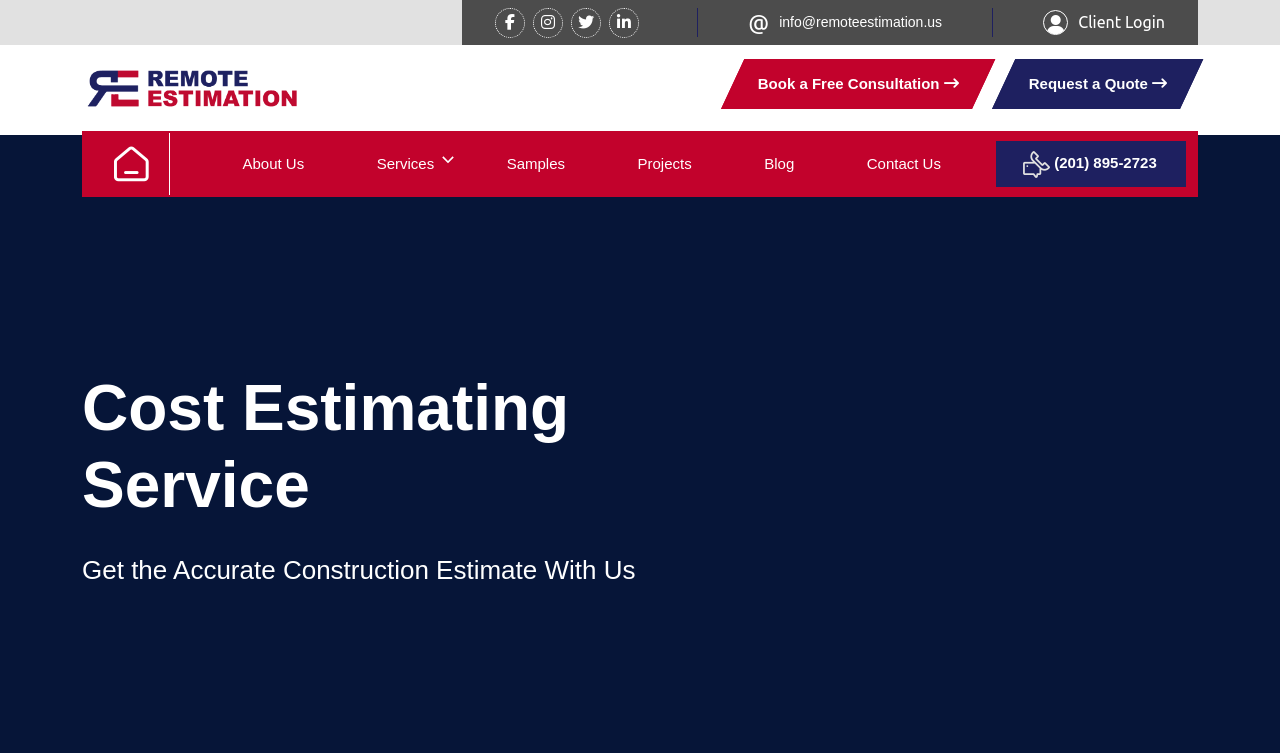Analyze and describe the webpage in a detailed narrative.

This webpage is about a cost estimating service provider, Remote Estimation. At the top left, there is a website logo, and next to it, there are several links, including "Client Login" and social media links. Below the logo, there are two prominent calls-to-action: "Book a Free Consultation" and "Request a Quote". 

On the top navigation bar, there are several links, including "Home", "About Us", "Services", "Samples", "Projects", "Blog", and "Contact Us". Some of these links have accompanying icons, such as a home icon and a phone icon with a phone number. 

The main content of the webpage starts with a heading "Cost Estimating Service" and a subheading "Get the Accurate Construction Estimate With Us". The meta description suggests that the webpage is about finding accurate construction cost estimating services providers, emphasizing the importance of accuracy in construction.